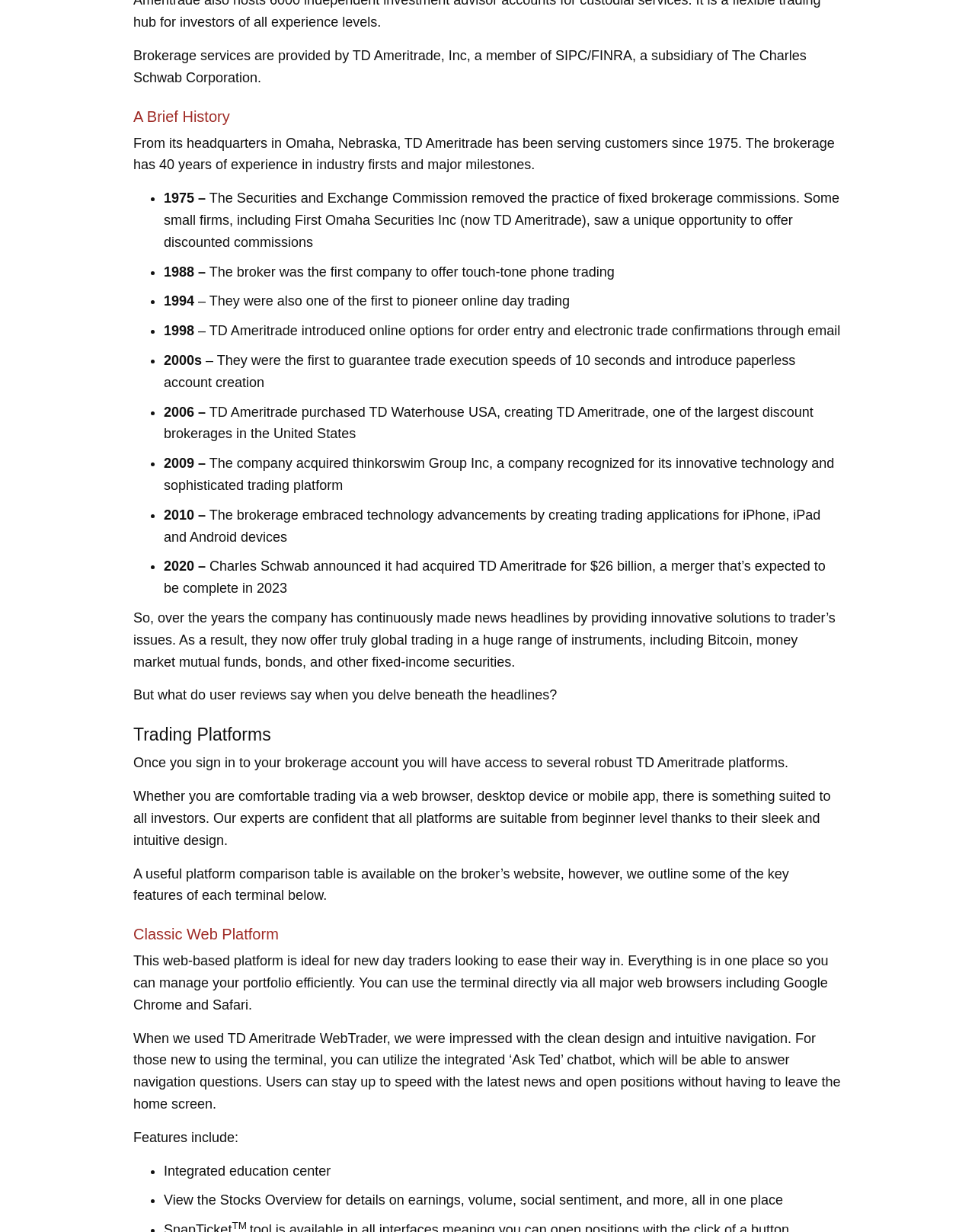What is the purpose of this webpage?
Answer the question with just one word or phrase using the image.

Review TD Ameritrade